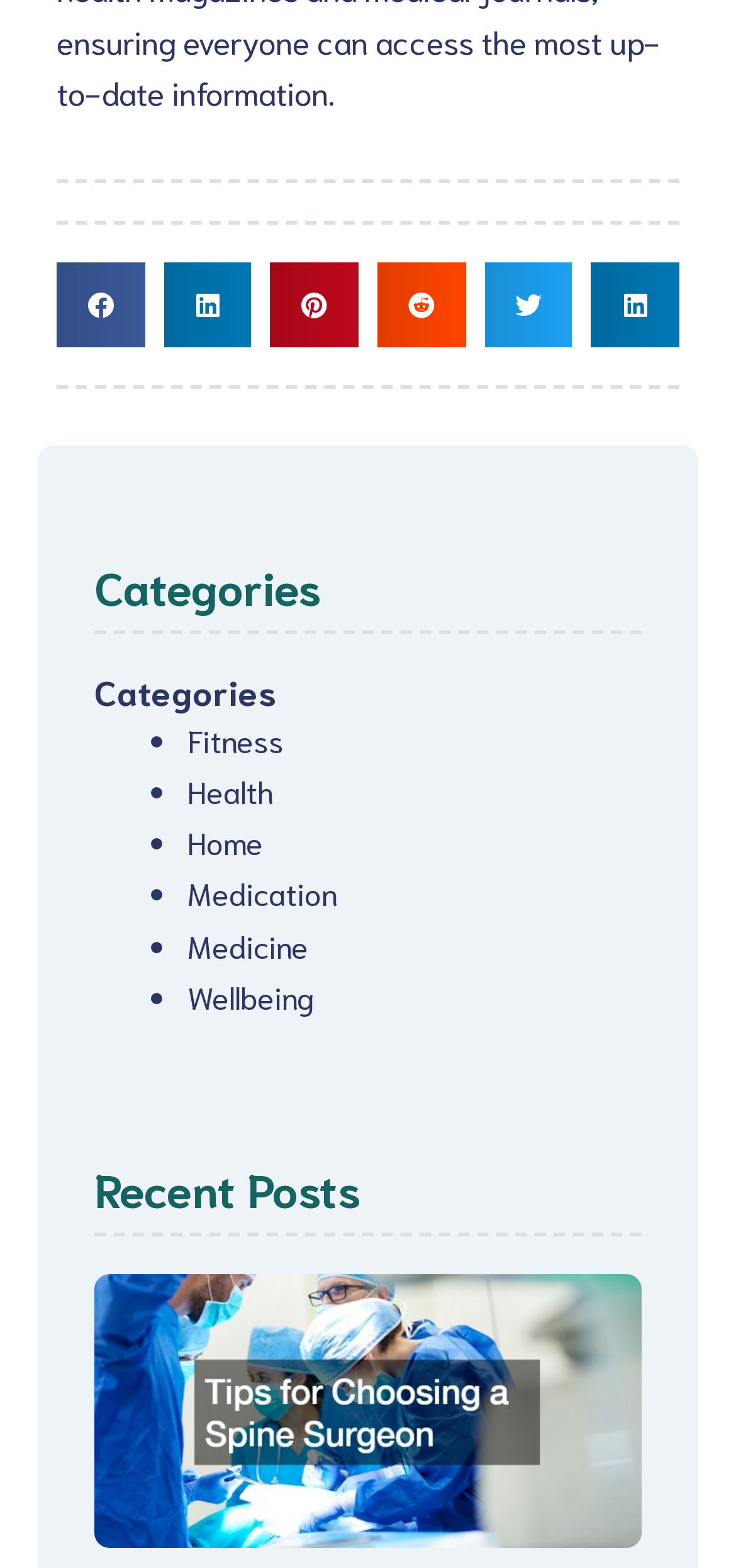Please determine the bounding box coordinates of the clickable area required to carry out the following instruction: "Go to Fitness page". The coordinates must be four float numbers between 0 and 1, represented as [left, top, right, bottom].

[0.254, 0.459, 0.385, 0.484]